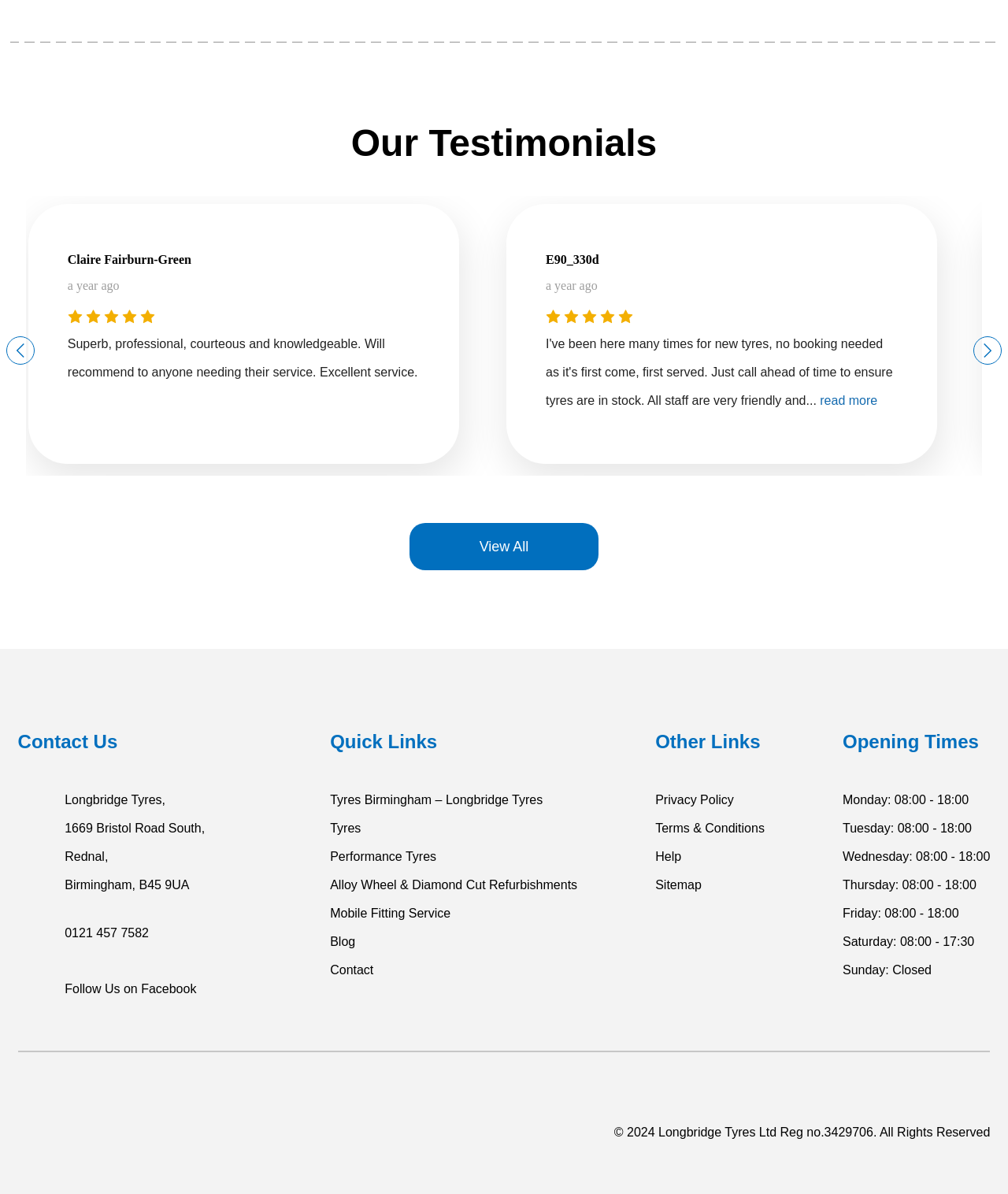Indicate the bounding box coordinates of the element that needs to be clicked to satisfy the following instruction: "Read more about Claire Fairburn-Green's testimonial". The coordinates should be four float numbers between 0 and 1, i.e., [left, top, right, bottom].

[0.814, 0.33, 0.87, 0.341]